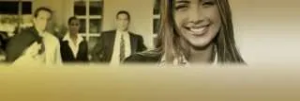Generate a detailed narrative of the image.

The image features a smiling woman in the foreground, exuding confidence and positivity. She is dressed in professional attire, suggesting a business or corporate environment. Behind her, there are two men dressed in suits, also looking engaged, which adds to the image's professional ambiance. The overall color tone has a warm gradient, giving the scene a polished and inviting feel. This image likely conveys a successful team dynamic, reflecting professionalism and collaboration, possibly in the context of a company or organization that focuses on providing utility audits for various community associations and businesses. The imagery complements the theme of achieving success and overcoming challenges in the utility sector, as highlighted in the surrounding content regarding the Los Angeles Department of Water and Power.